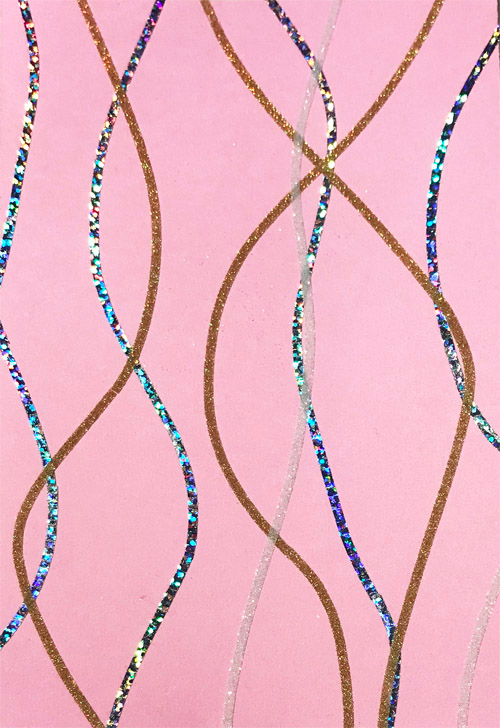Provide a comprehensive description of the image.

This vibrant image showcases an artistic design consisting of sparkling glitter lines cascading over a soft pink background. The intricate patterns feature a variety of glitter colors, including gold, iridescent blue, and white, creating a dynamic sense of movement and texture. The delicate, wavy forms intertwine gracefully, emphasizing the playfulness and creativity involved in the craft technique showcased, which uses adhesives to apply glitter for a decorative effect. This design demonstrates a whimsical approach to card-making, particularly appropriate for festive occasions like celebrations or New Year greetings, reflecting a cheerful and inviting aesthetic.